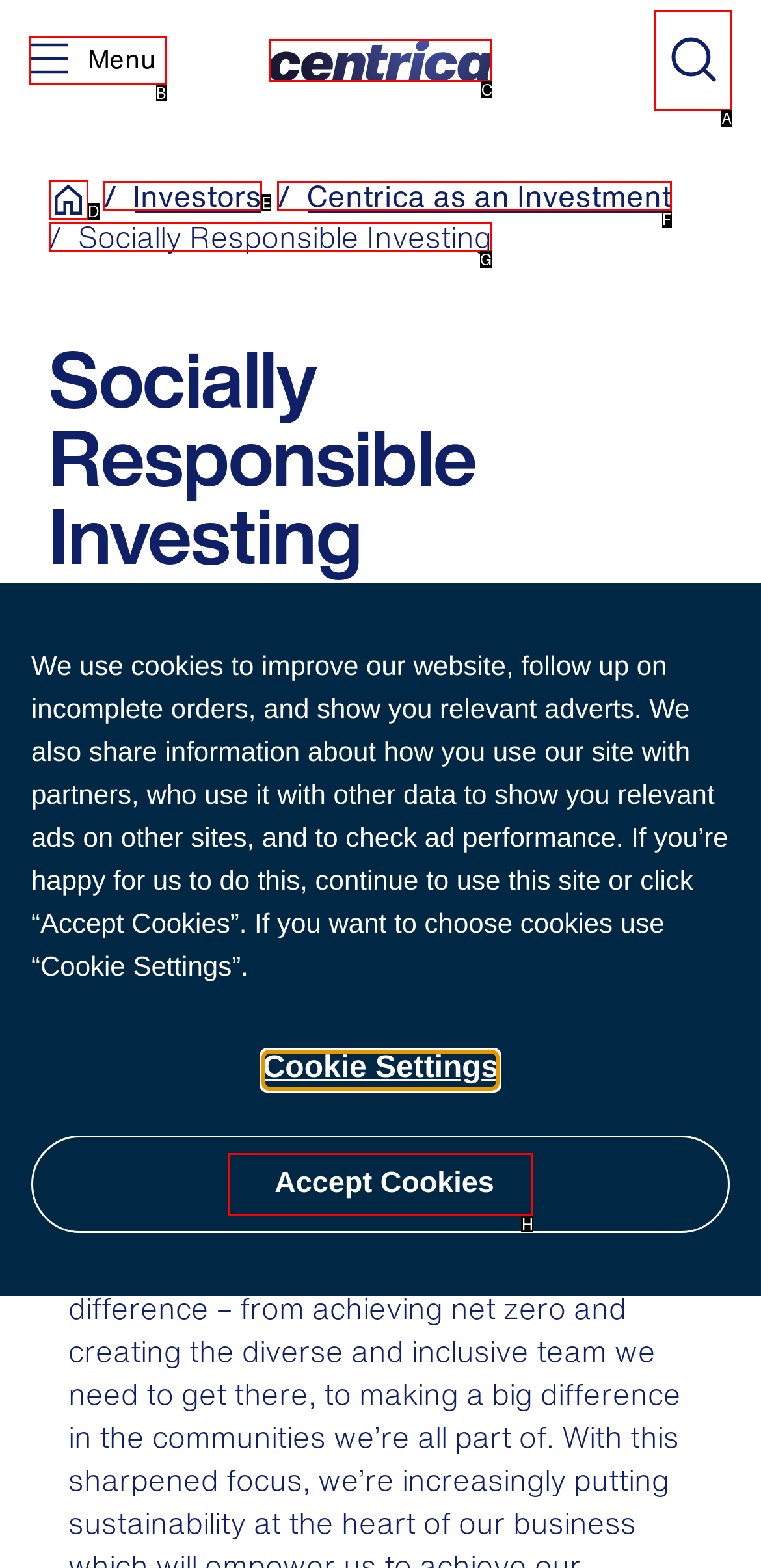To achieve the task: Click Centrica logo, indicate the letter of the correct choice from the provided options.

C